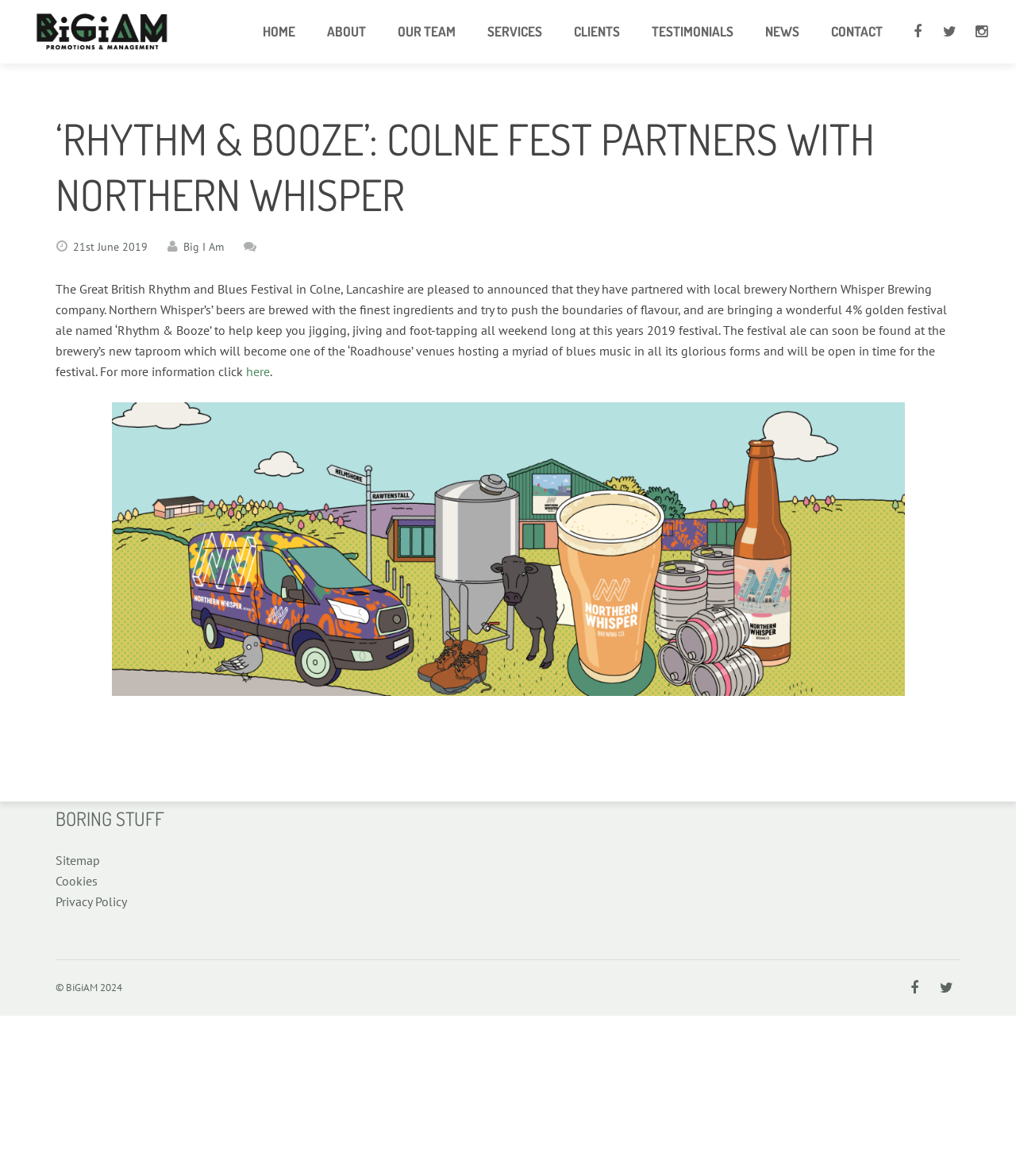Pinpoint the bounding box coordinates of the element you need to click to execute the following instruction: "Click the NEWS link". The bounding box should be represented by four float numbers between 0 and 1, in the format [left, top, right, bottom].

[0.738, 0.0, 0.803, 0.054]